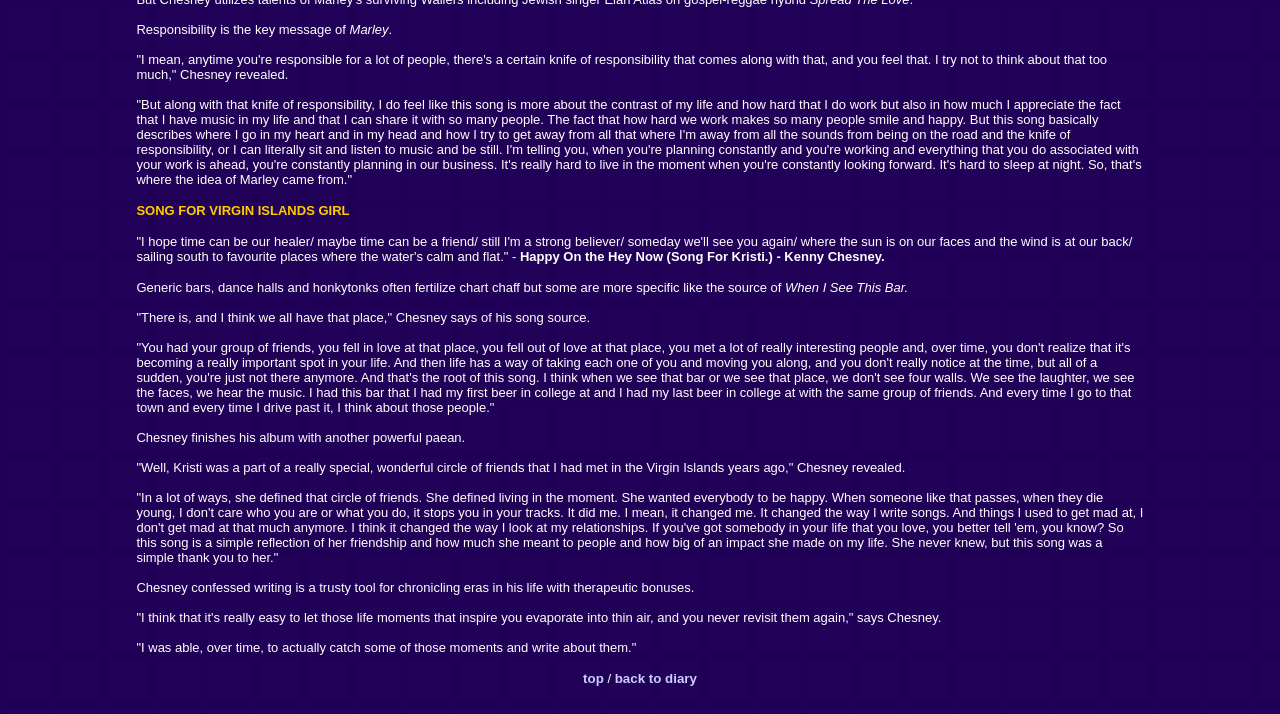Respond to the following query with just one word or a short phrase: 
What is the name of the song mentioned in the article?

Happy On the Hey Now